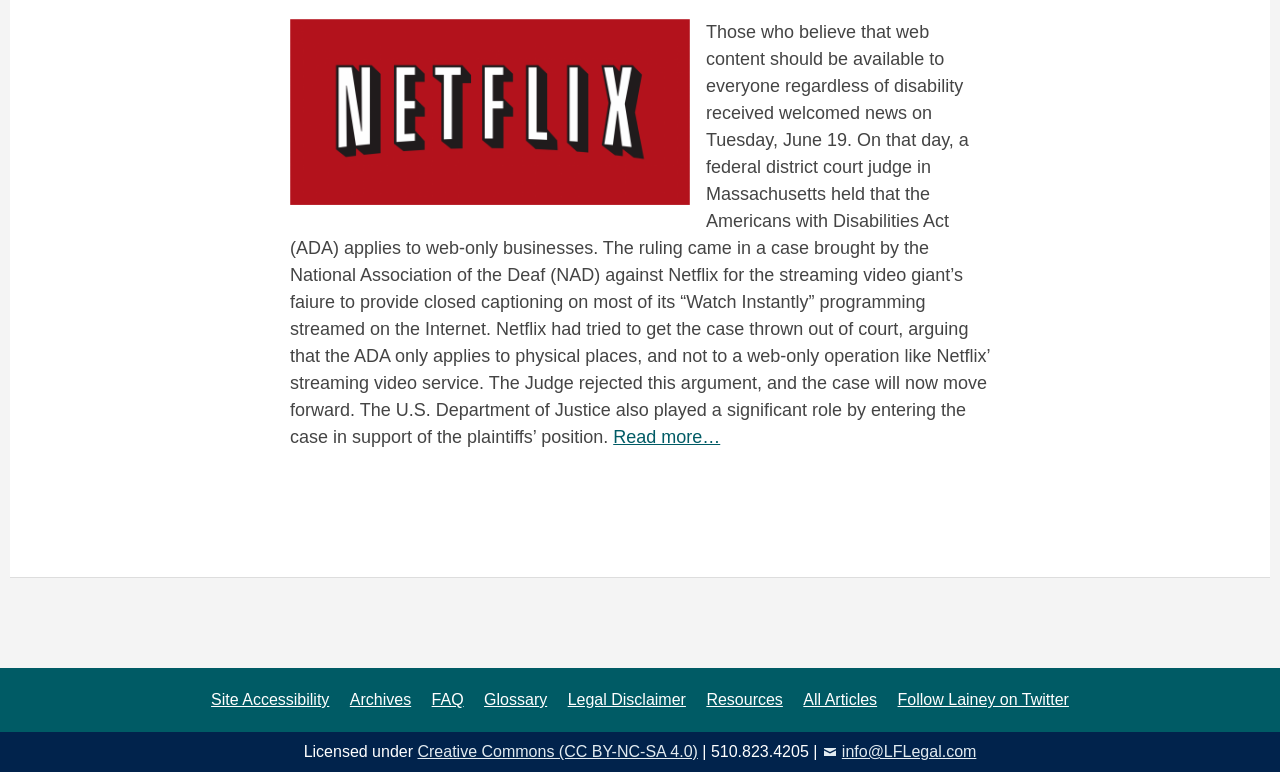Find the bounding box coordinates of the element you need to click on to perform this action: 'Follow Lainey on Twitter'. The coordinates should be represented by four float values between 0 and 1, in the format [left, top, right, bottom].

[0.695, 0.876, 0.841, 0.938]